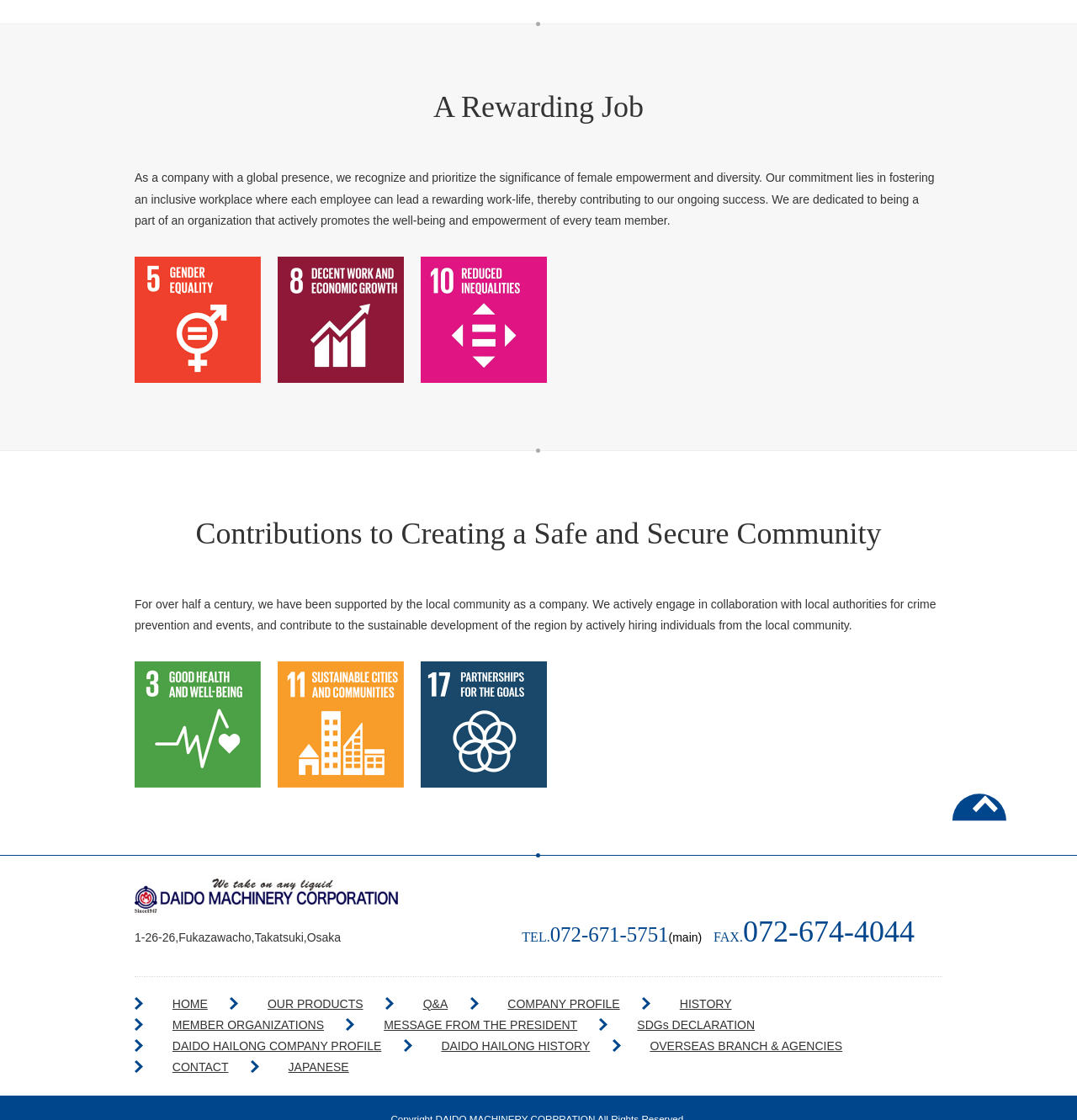What is the company's commitment to?
Using the image, elaborate on the answer with as much detail as possible.

Based on the StaticText element with the text 'As a company with a global presence, we recognize and prioritize the significance of female empowerment and diversity...', it is clear that the company is committed to fostering an inclusive workplace where each employee can lead a rewarding work-life, thereby contributing to their ongoing success.